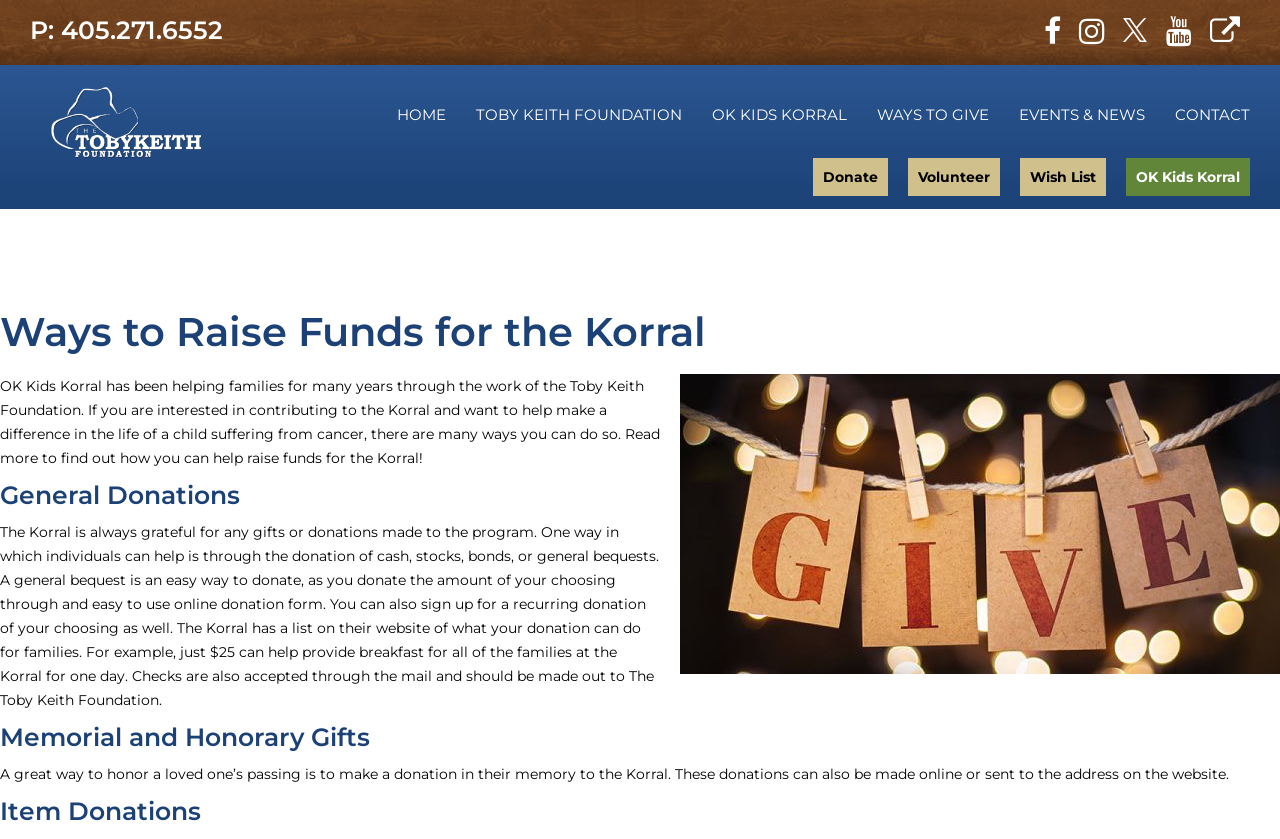Please answer the following question using a single word or phrase: 
What is the name of the foundation associated with the Korral?

Toby Keith Foundation